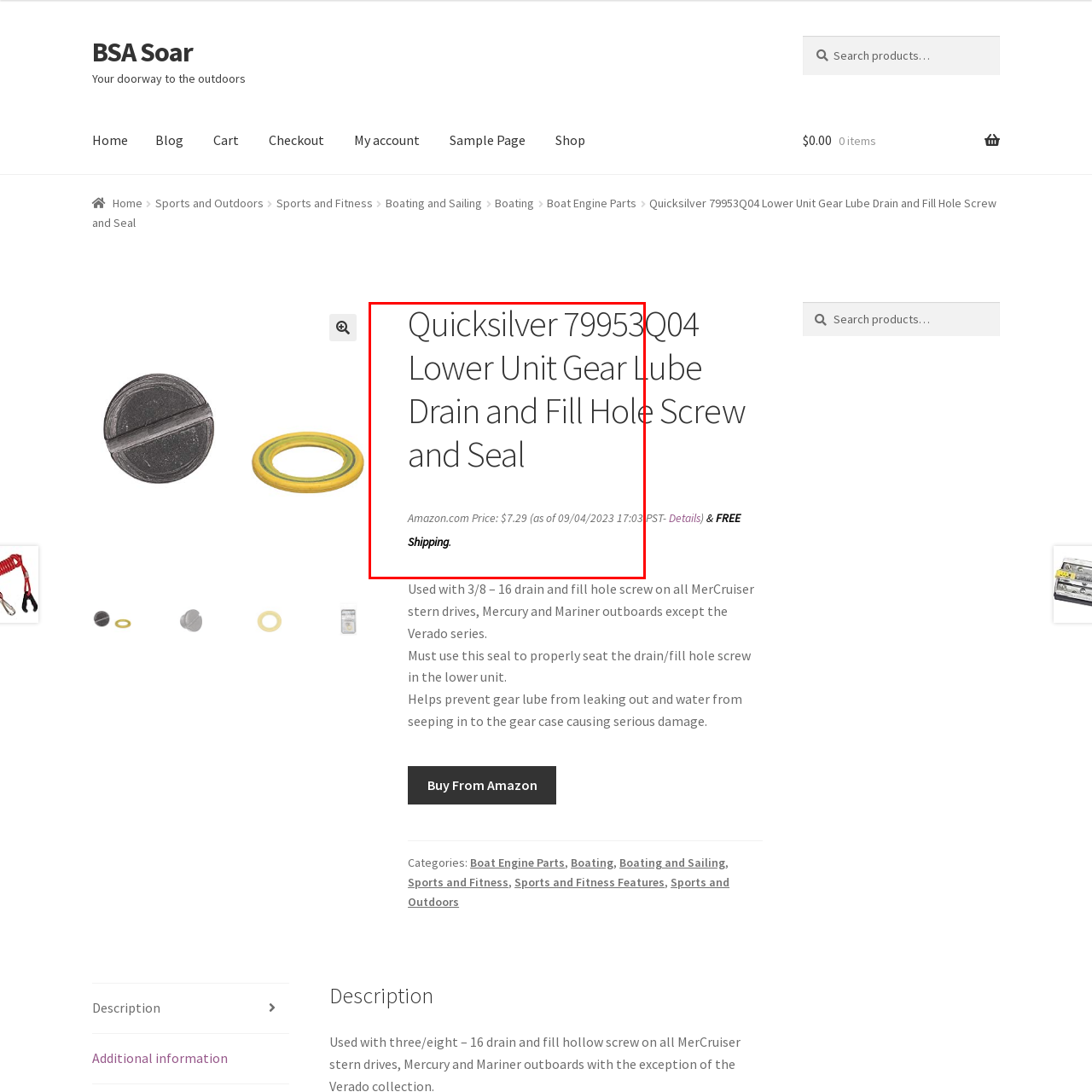What type of screws is the Quicksilver 79953Q04 designed for?
Carefully scrutinize the image inside the red bounding box and generate a comprehensive answer, drawing from the visual content.

According to the caption, the Quicksilver 79953Q04 is designed for use with 3/8 – 16 drain and fill hole screws on various MerCruiser stern drives and Mercury and Mariner outboards, excluding the Verado series.